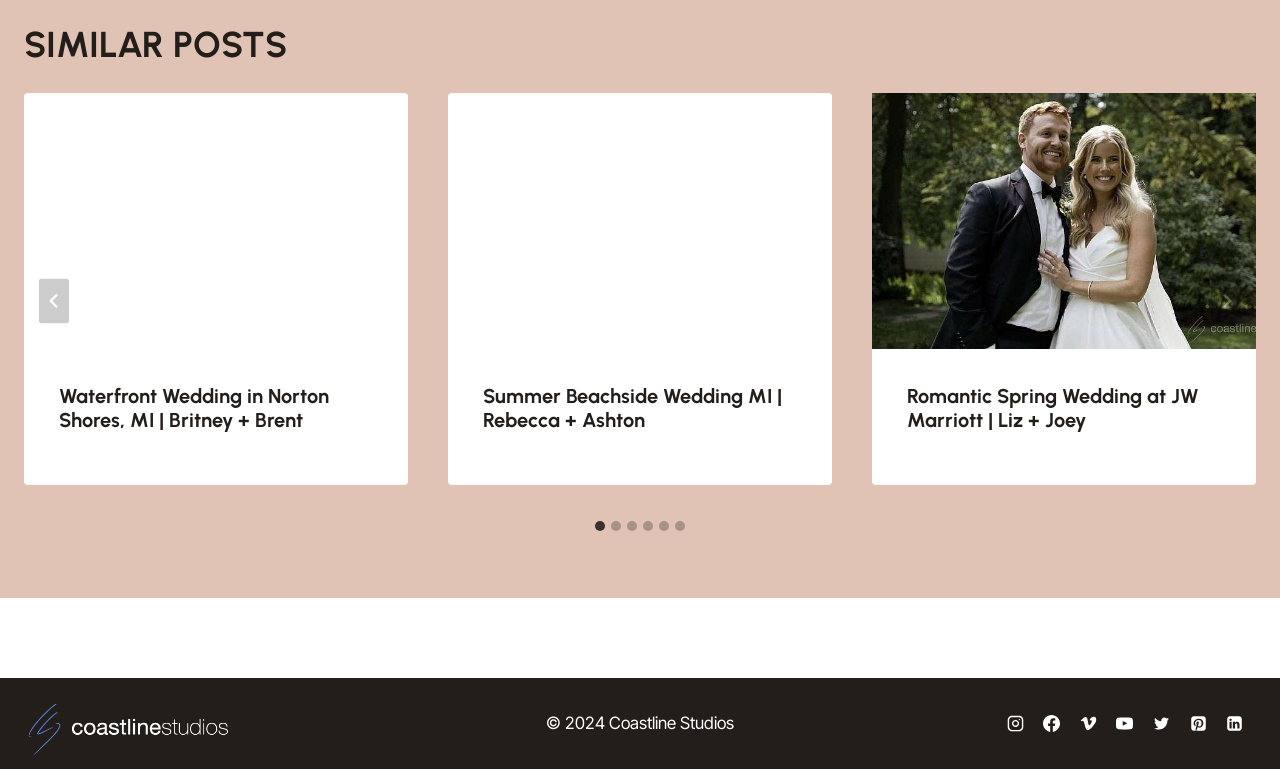Indicate the bounding box coordinates of the clickable region to achieve the following instruction: "View the 'Summer Beachside Wedding MI | Rebecca + Ashton' article."

[0.35, 0.121, 0.65, 0.454]